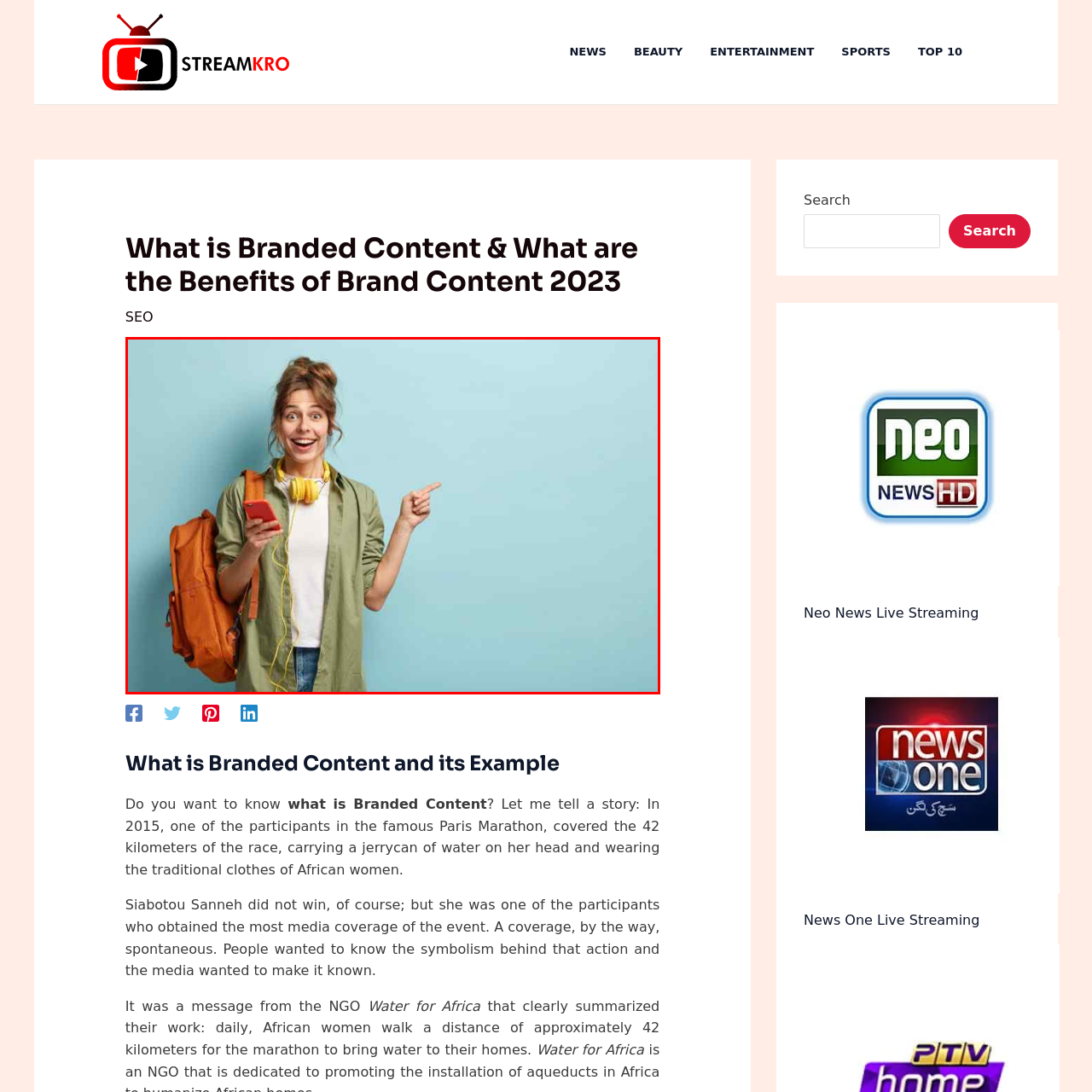What is hanging around the woman's neck?
Inspect the part of the image highlighted by the red bounding box and give a detailed answer to the question.

A pair of yellow headphones hangs around the woman's neck, hinting at her love for music.